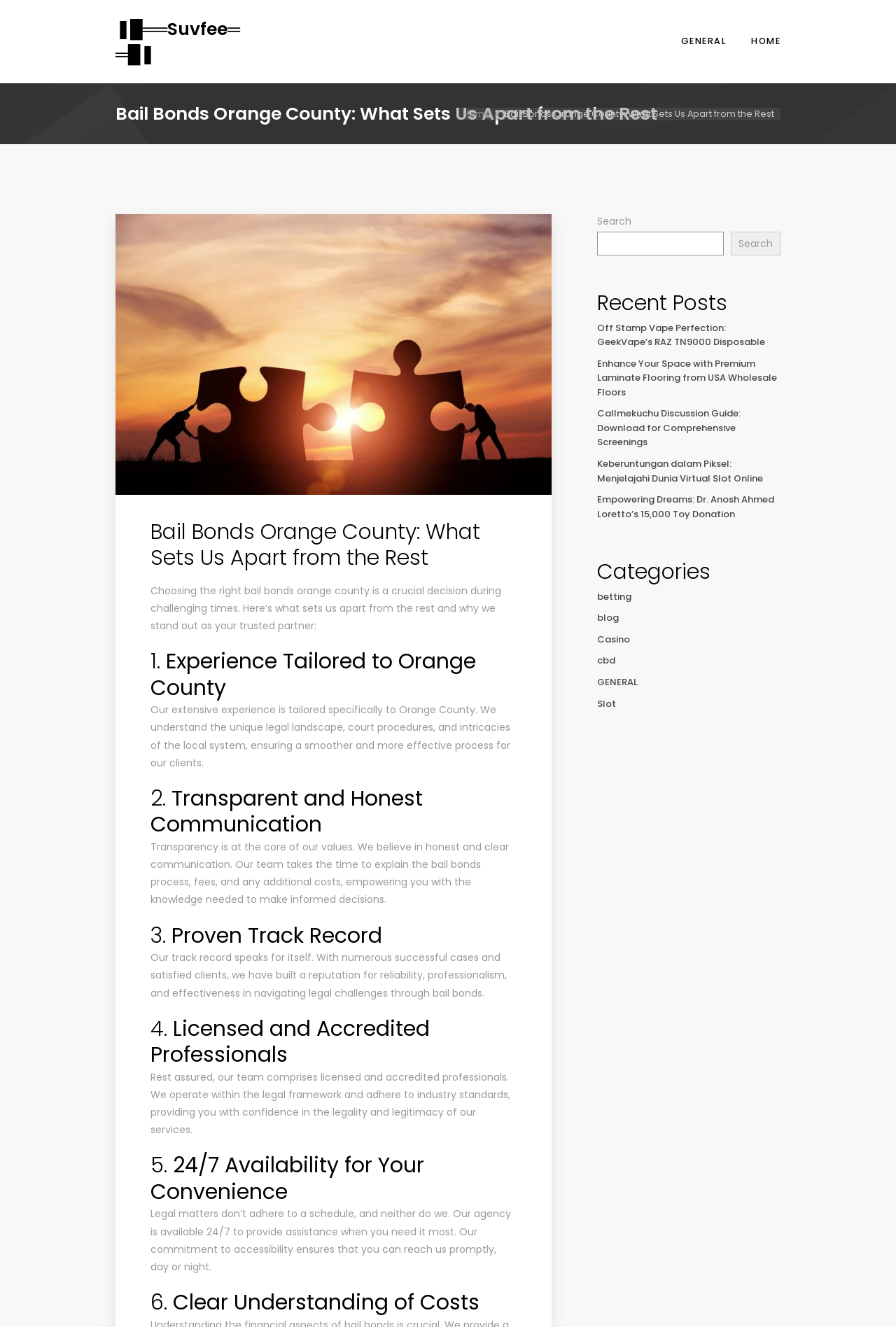How many recent posts are listed on the webpage?
Using the visual information from the image, give a one-word or short-phrase answer.

5